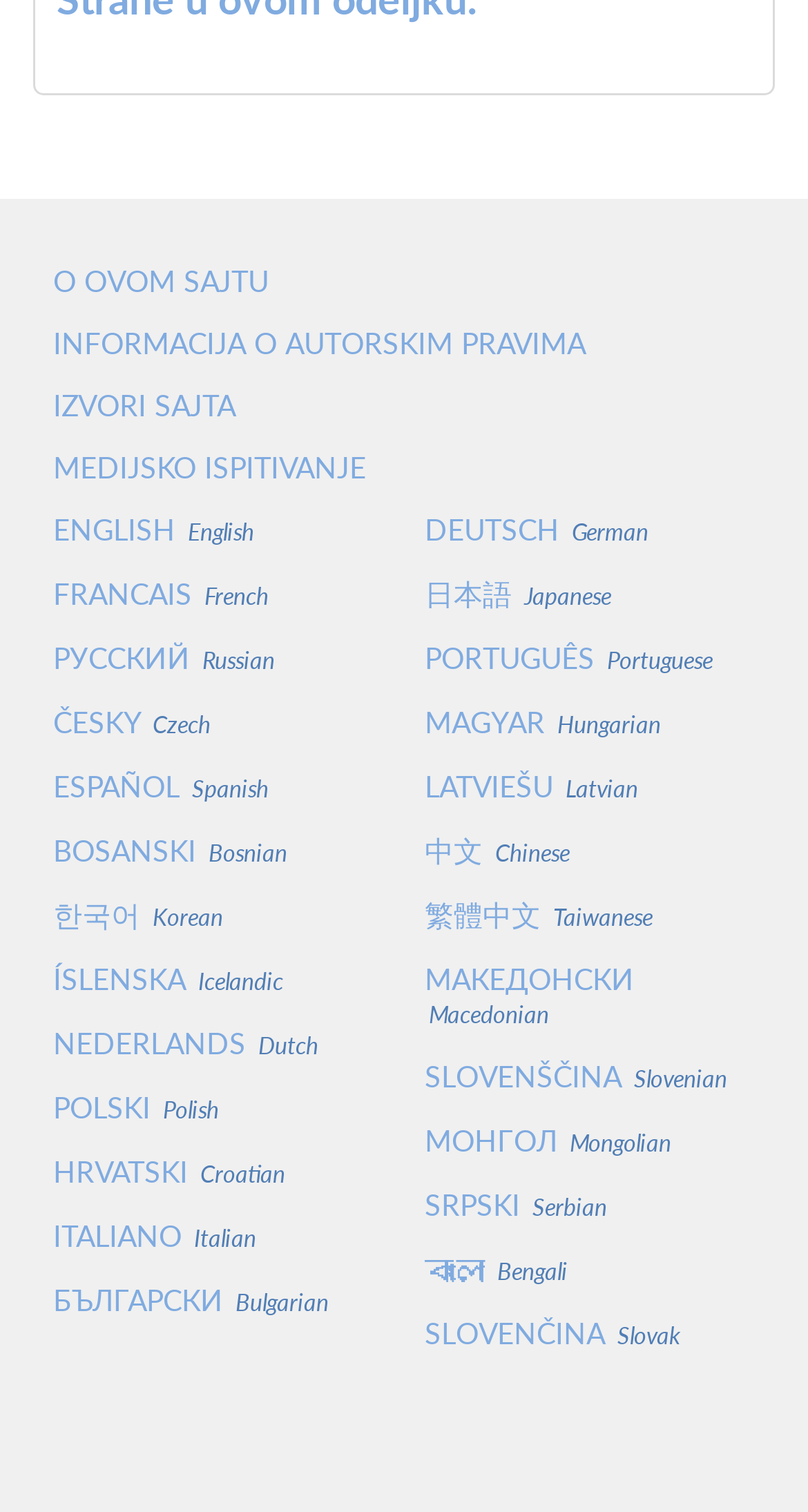Indicate the bounding box coordinates of the clickable region to achieve the following instruction: "Go to O OVOM SAJTU page."

[0.066, 0.165, 0.934, 0.206]